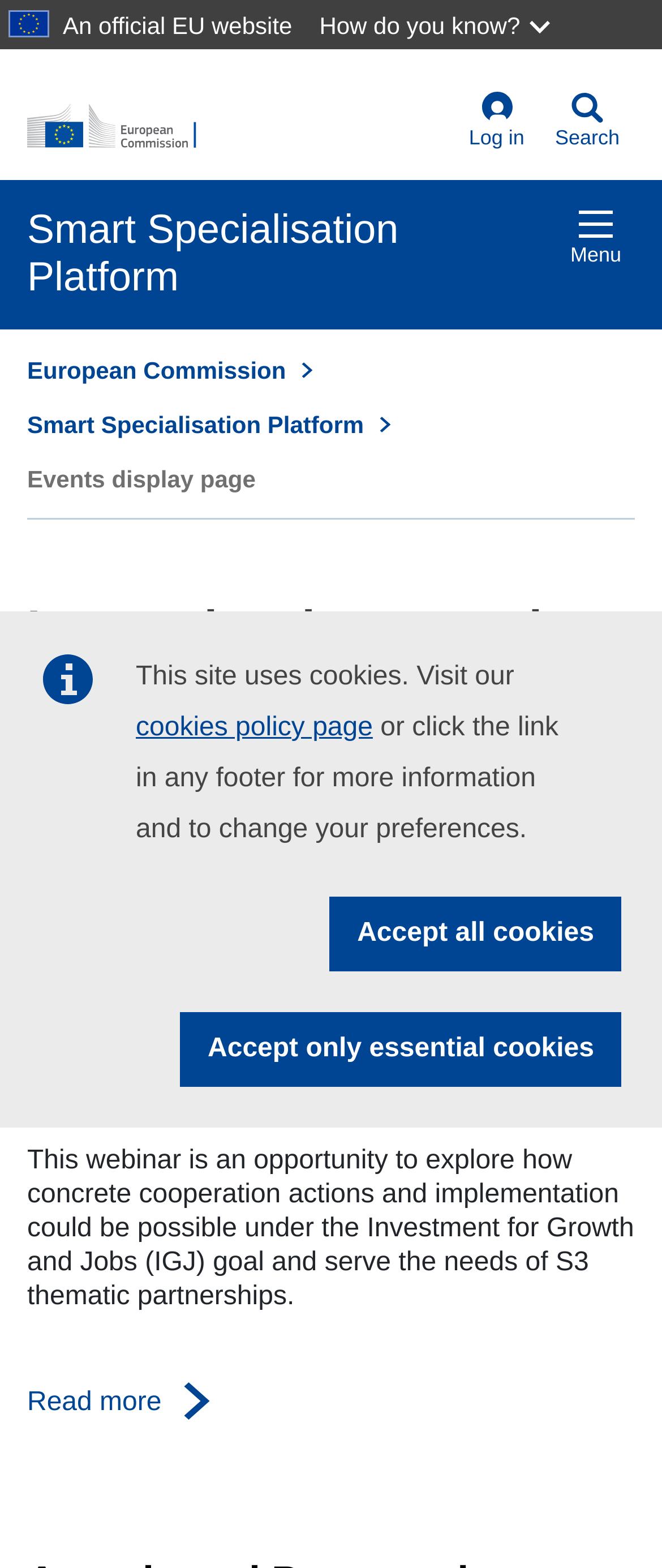Use a single word or phrase to respond to the question:
What is the name of the EU website?

Smart Specialisation Platform